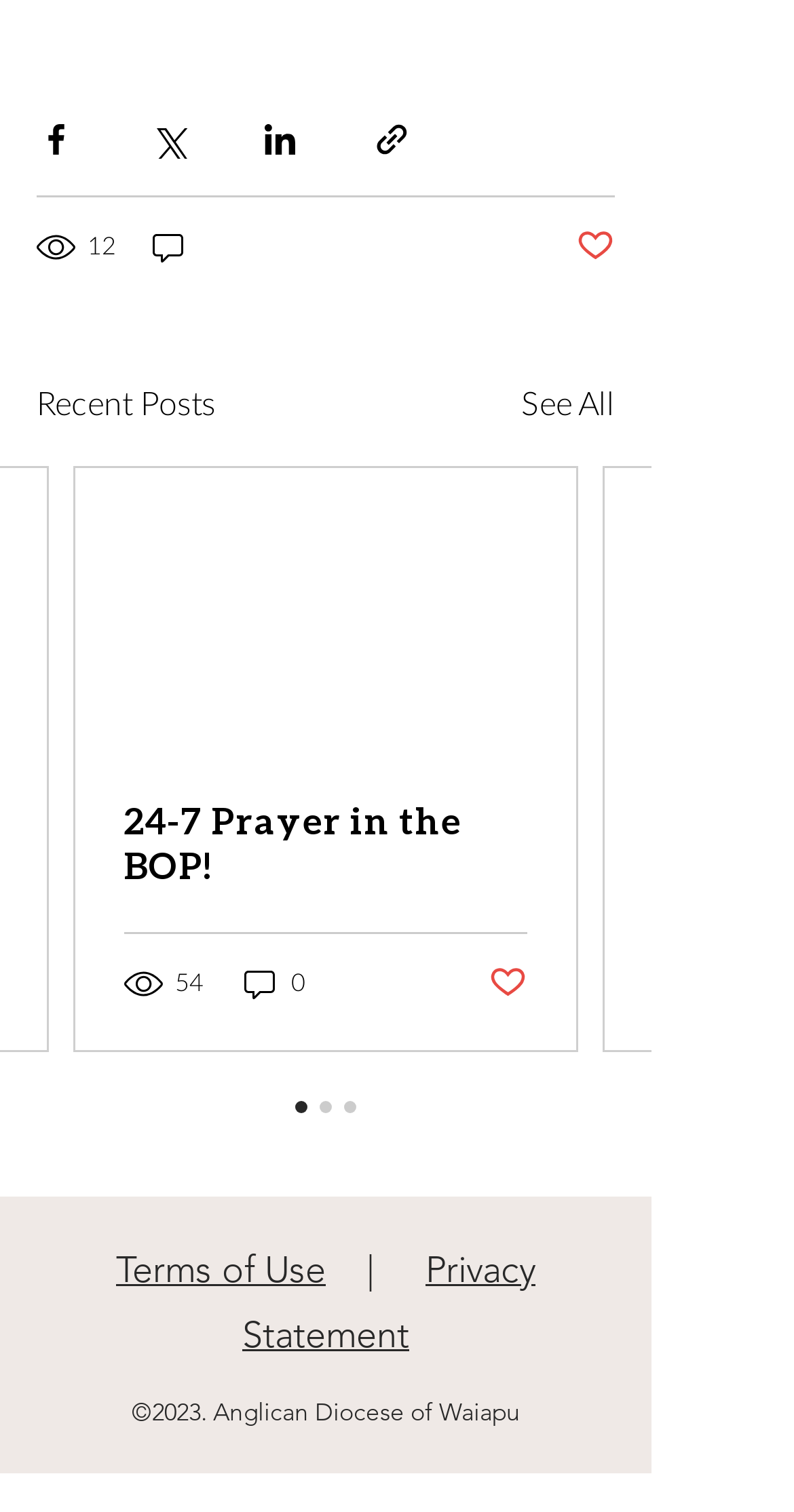Find the bounding box coordinates of the element to click in order to complete this instruction: "View terms of use". The bounding box coordinates must be four float numbers between 0 and 1, denoted as [left, top, right, bottom].

[0.146, 0.825, 0.41, 0.855]